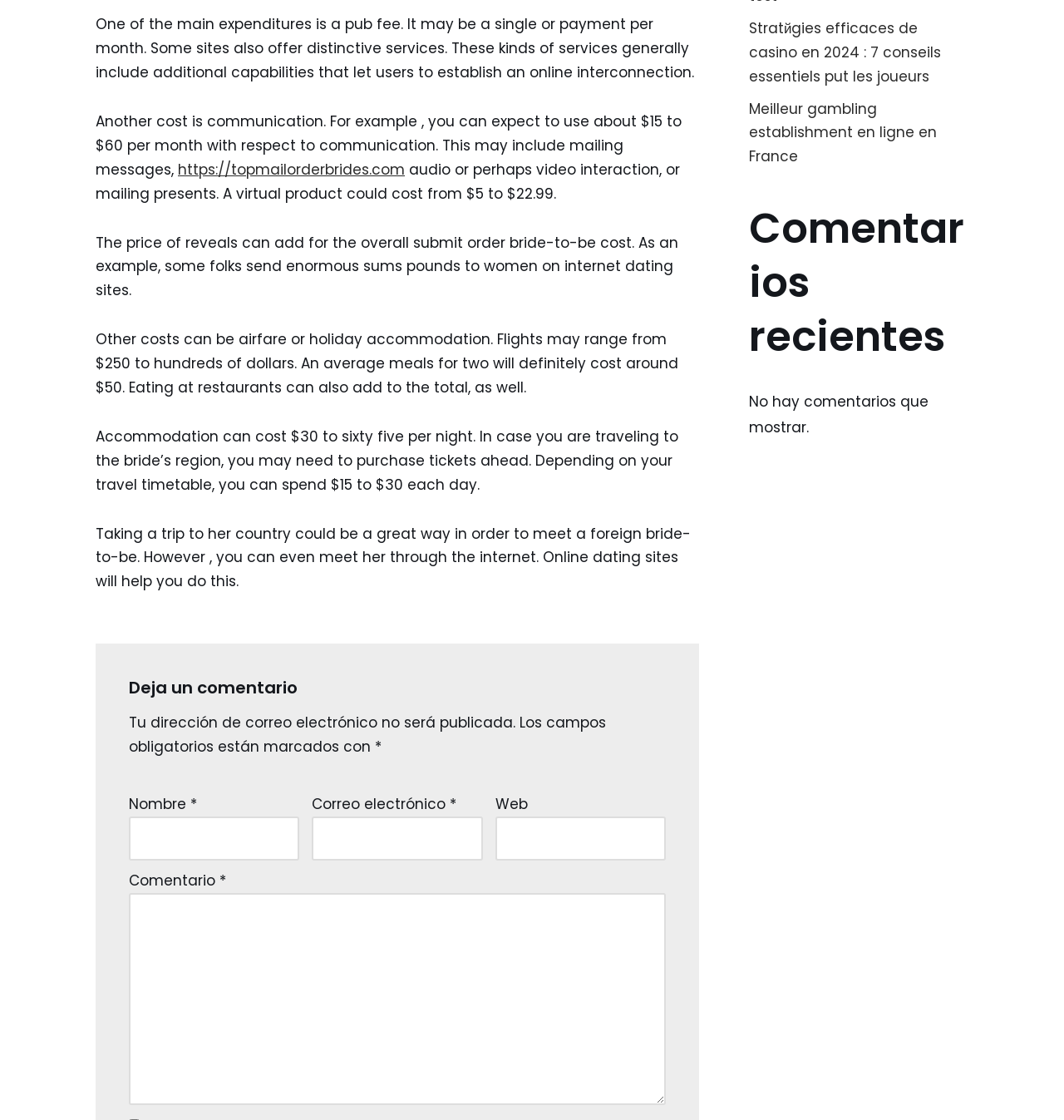Using the provided element description "parent_node: Web name="url"", determine the bounding box coordinates of the UI element.

[0.465, 0.729, 0.626, 0.768]